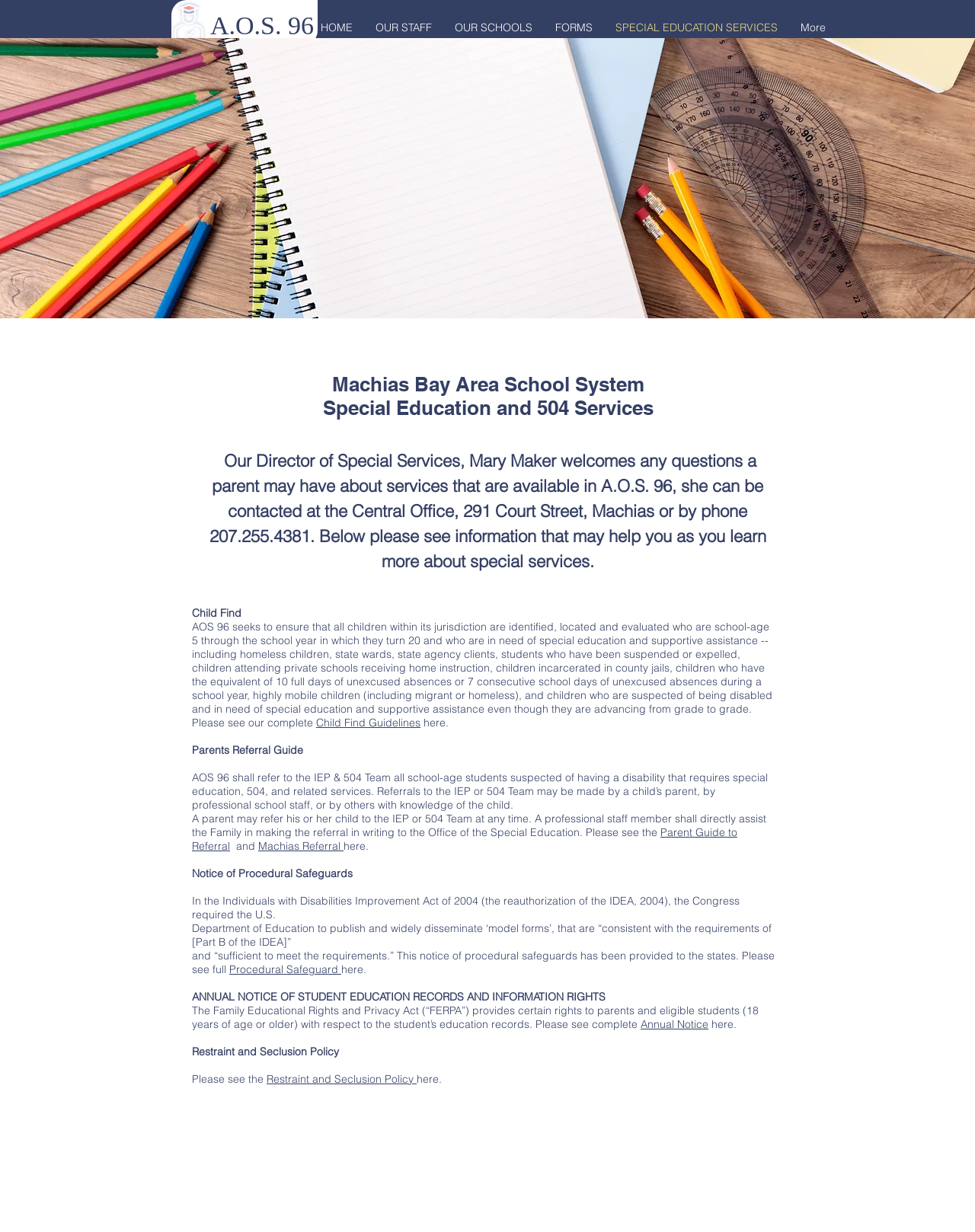Determine the bounding box coordinates of the clickable element to complete this instruction: "Click the Child Find Guidelines link". Provide the coordinates in the format of four float numbers between 0 and 1, [left, top, right, bottom].

[0.324, 0.581, 0.431, 0.592]